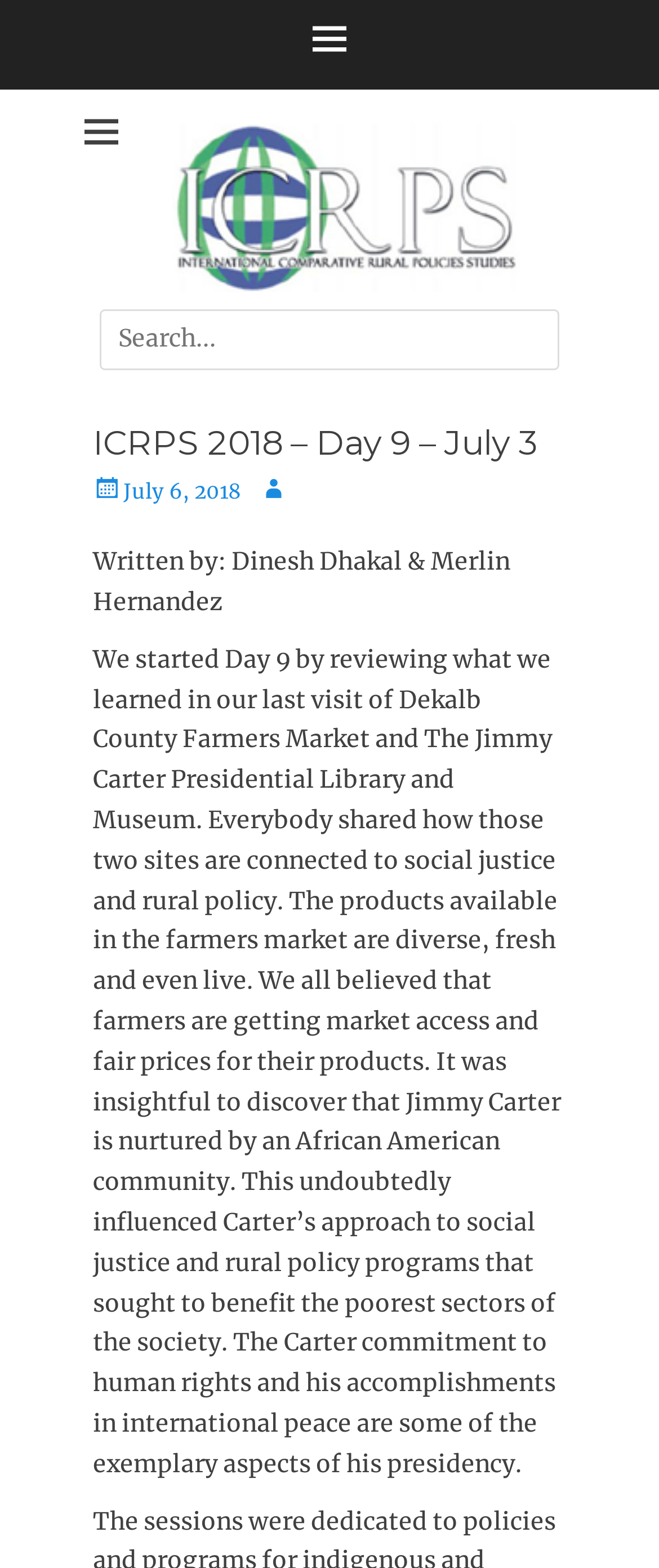Determine the bounding box coordinates for the HTML element mentioned in the following description: "parent_node: Author". The coordinates should be a list of four floats ranging from 0 to 1, represented as [left, top, right, bottom].

[0.392, 0.305, 0.438, 0.321]